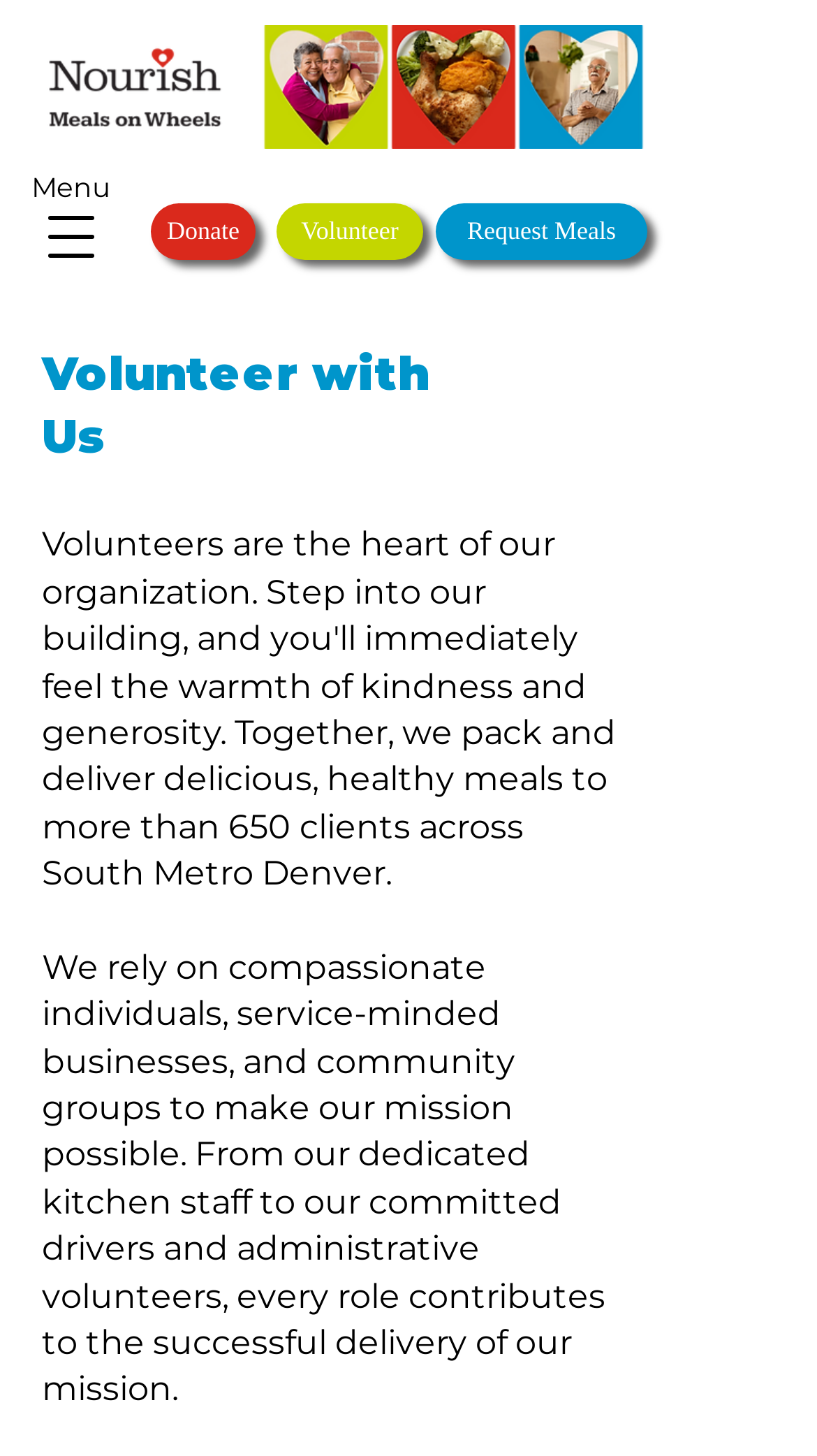Provide a single word or phrase to answer the given question: 
What is the theme of the header image?

People served and meals